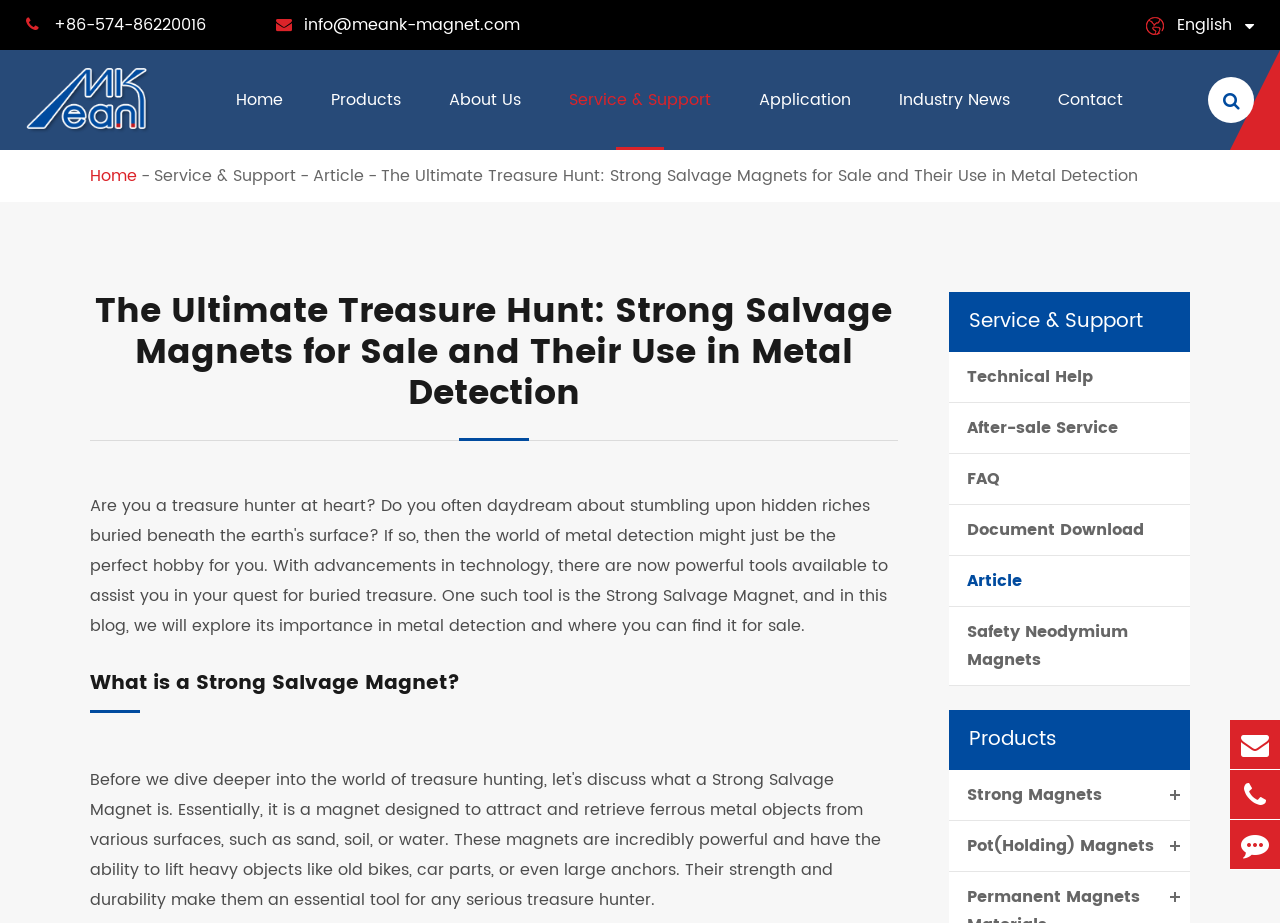Using the description: "name="q" placeholder="Search"", identify the bounding box of the corresponding UI element in the screenshot.

[0.051, 0.163, 0.949, 0.192]